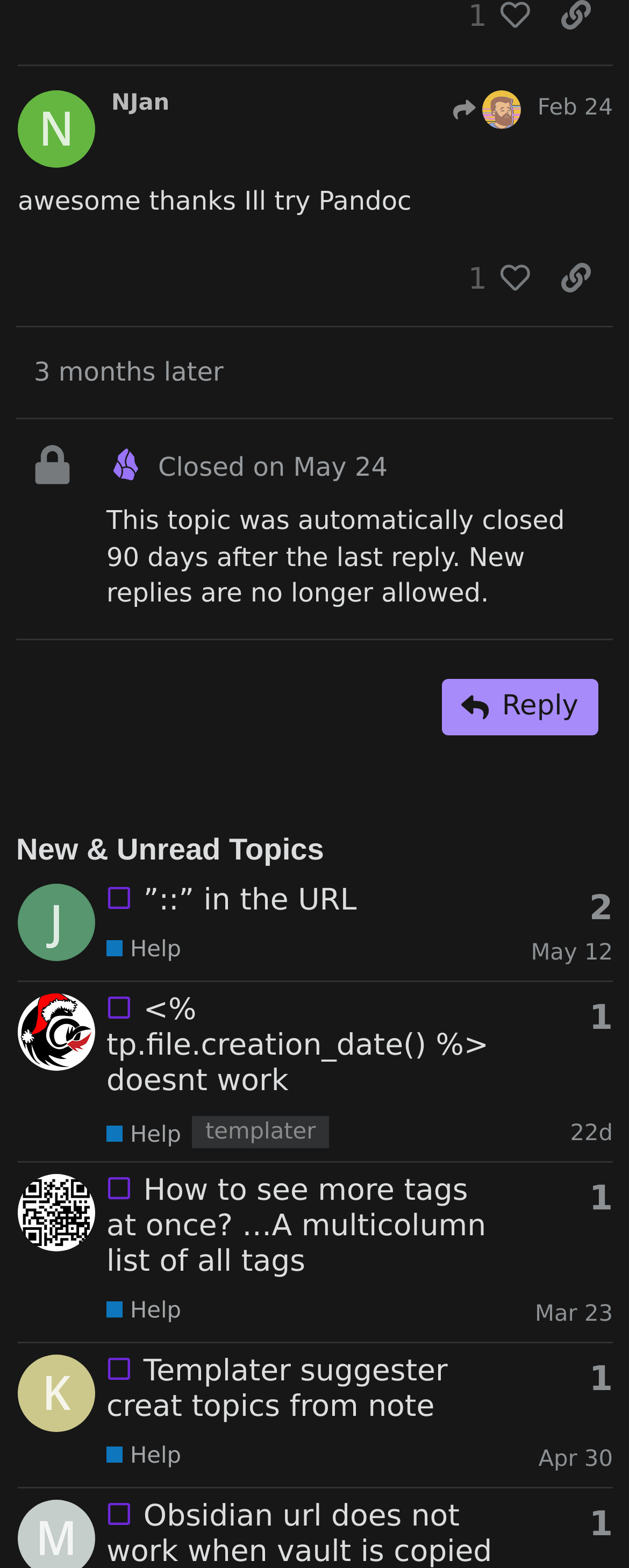Highlight the bounding box coordinates of the element you need to click to perform the following instruction: "Click the link to view the topic by mr_abomination."

[0.028, 0.648, 0.151, 0.667]